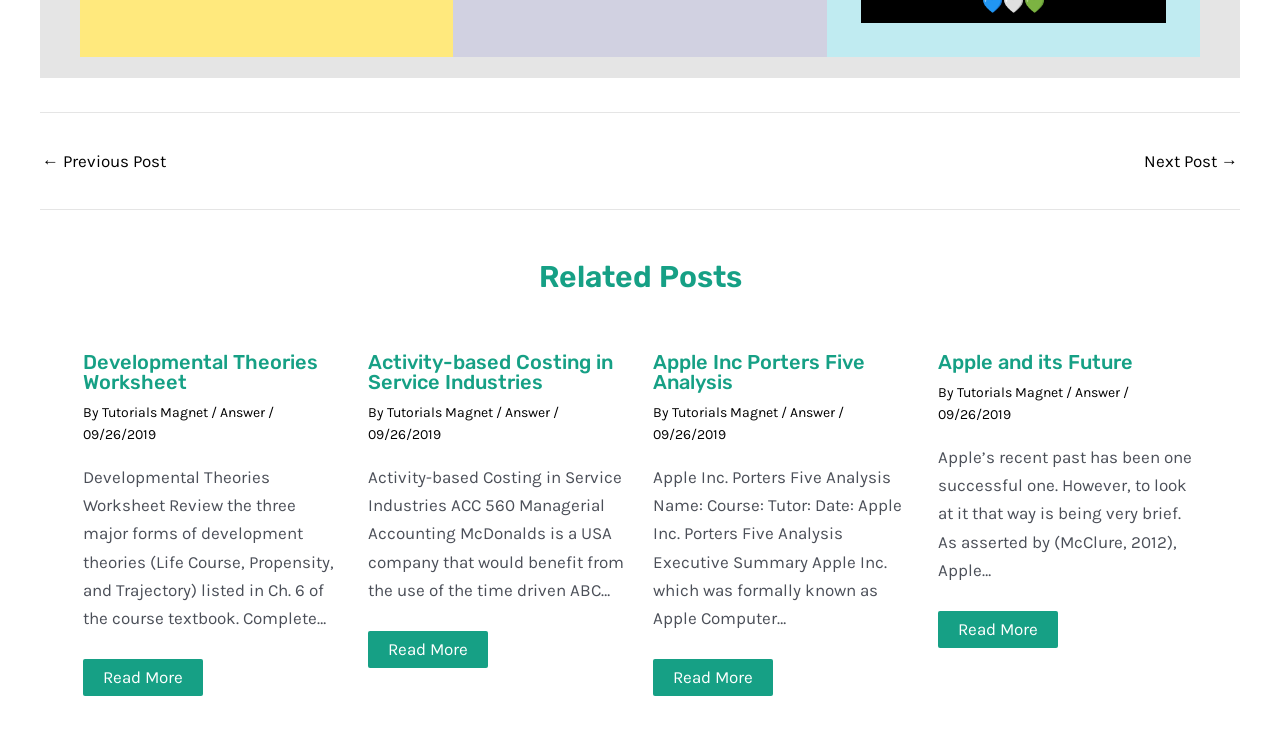Pinpoint the bounding box coordinates of the clickable element to carry out the following instruction: "View 'Activity-based Costing in Service Industries' article."

[0.303, 0.874, 0.365, 0.901]